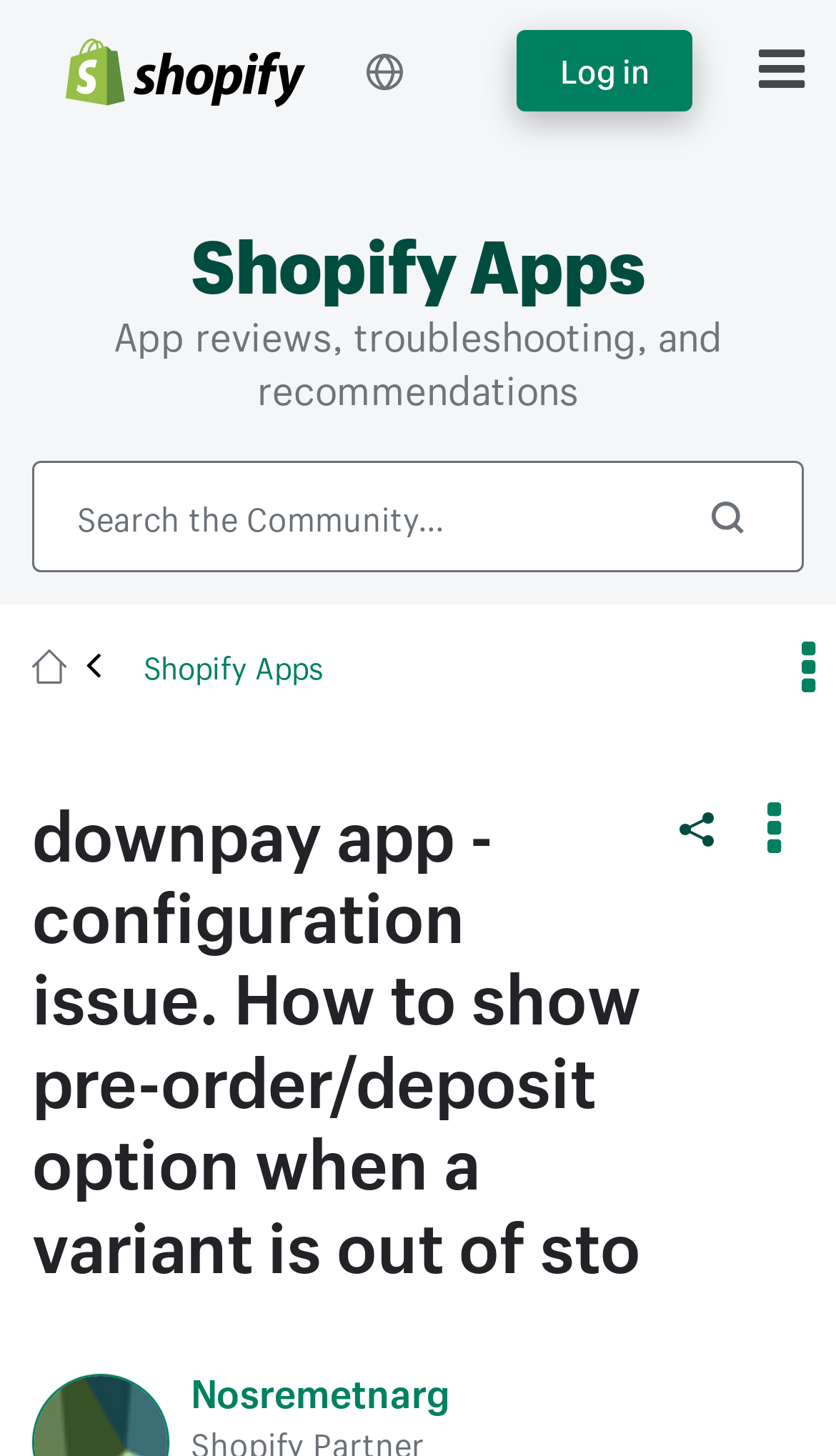Please provide a comprehensive response to the question based on the details in the image: How many buttons are on the top right corner?

I can see two buttons on the top right corner of the webpage, one is the 'Log in' button and the other is the language selection button with the text 'English'.